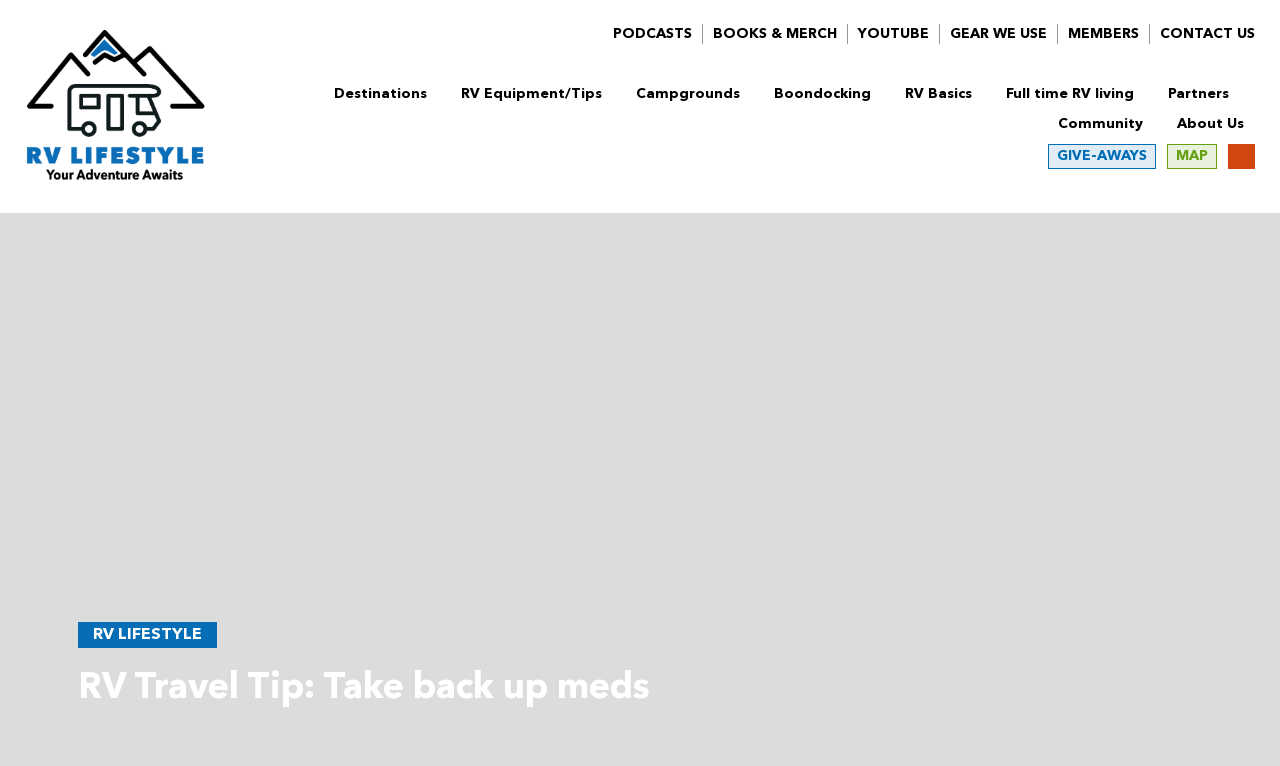Identify the bounding box coordinates of the HTML element based on this description: "Full time RV living".

[0.786, 0.114, 0.886, 0.132]